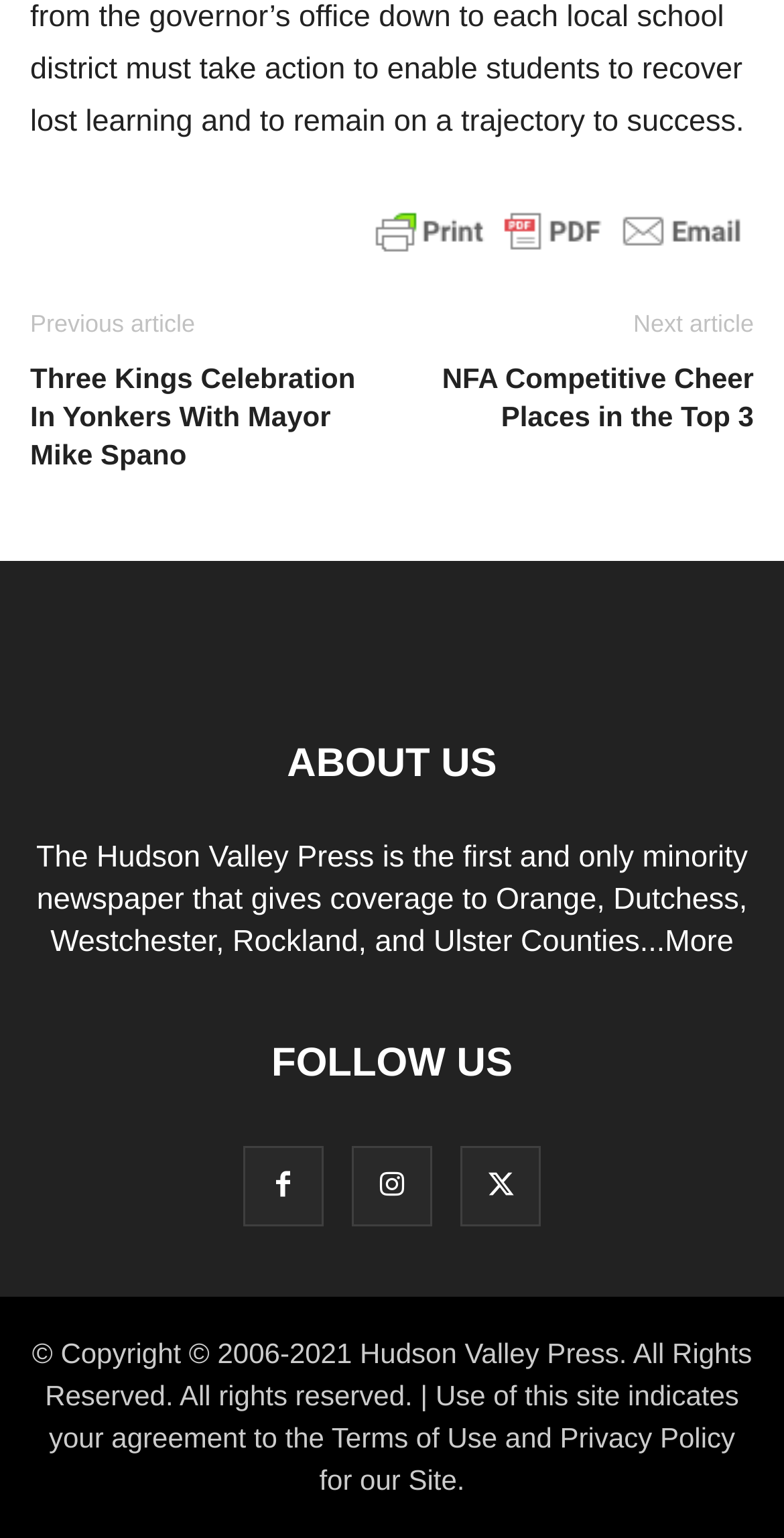What is the copyright year range?
Provide an in-depth and detailed explanation in response to the question.

I found the copyright information at the bottom of the page, which states '© Copyright © 2006-2021 Hudson Valley Press. All Rights Reserved.'.